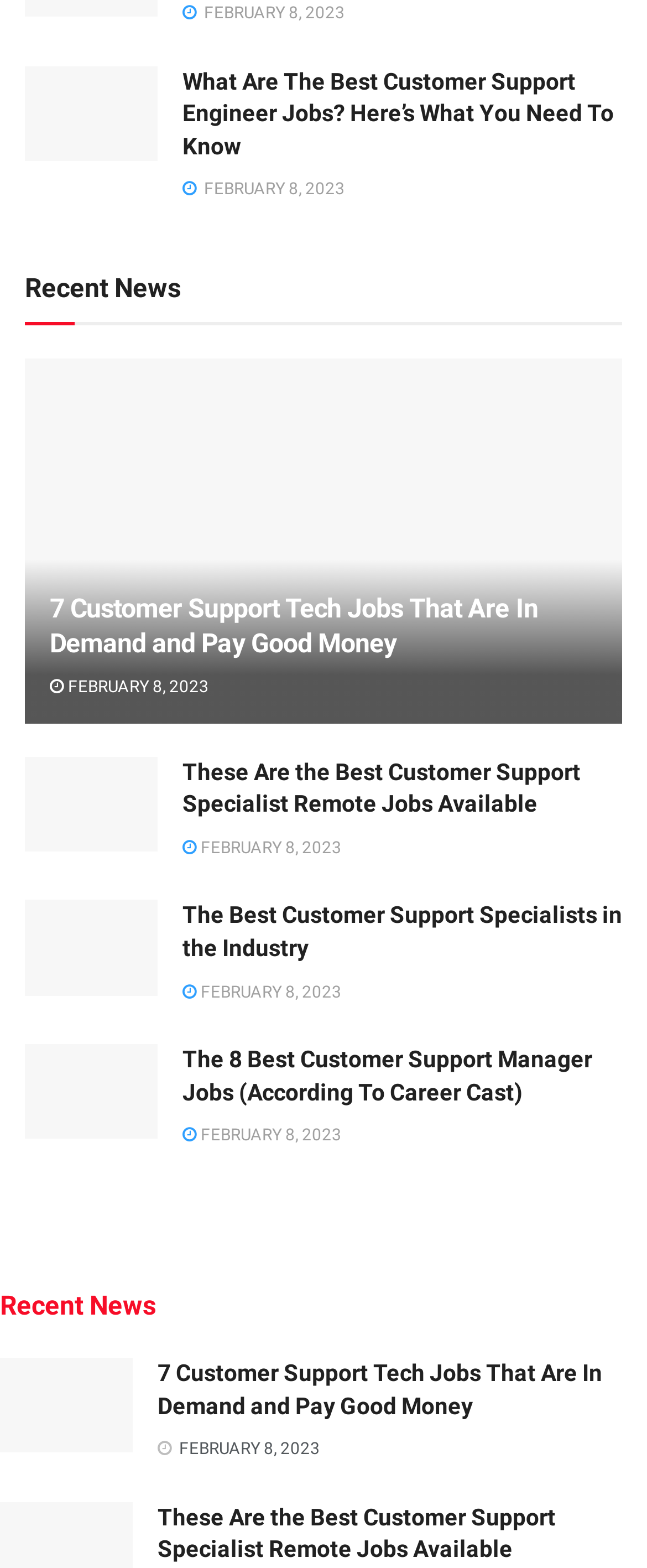Please respond to the question using a single word or phrase:
Are there any images associated with the news articles?

Yes